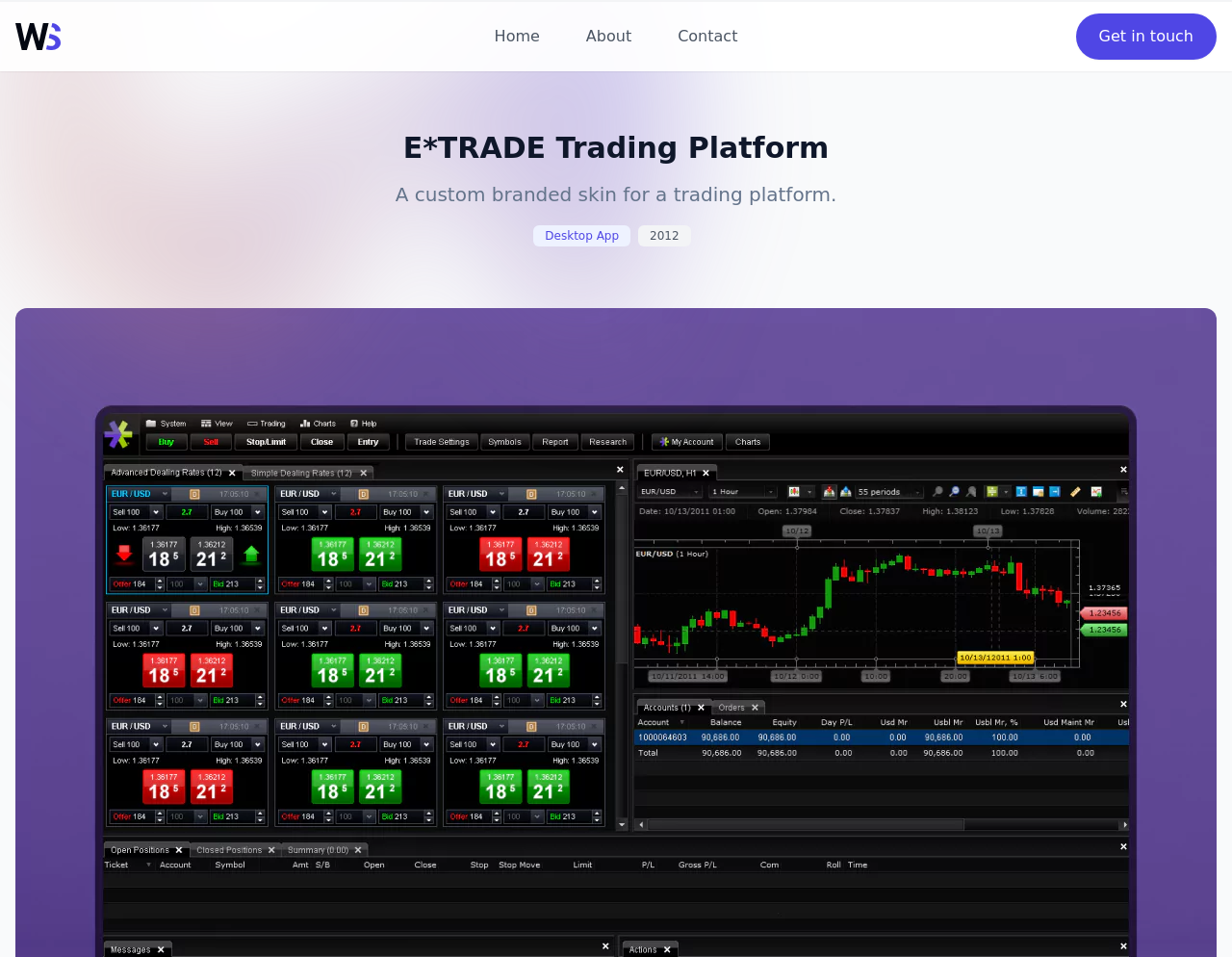What type of app is mentioned?
Look at the image and provide a short answer using one word or a phrase.

Desktop App